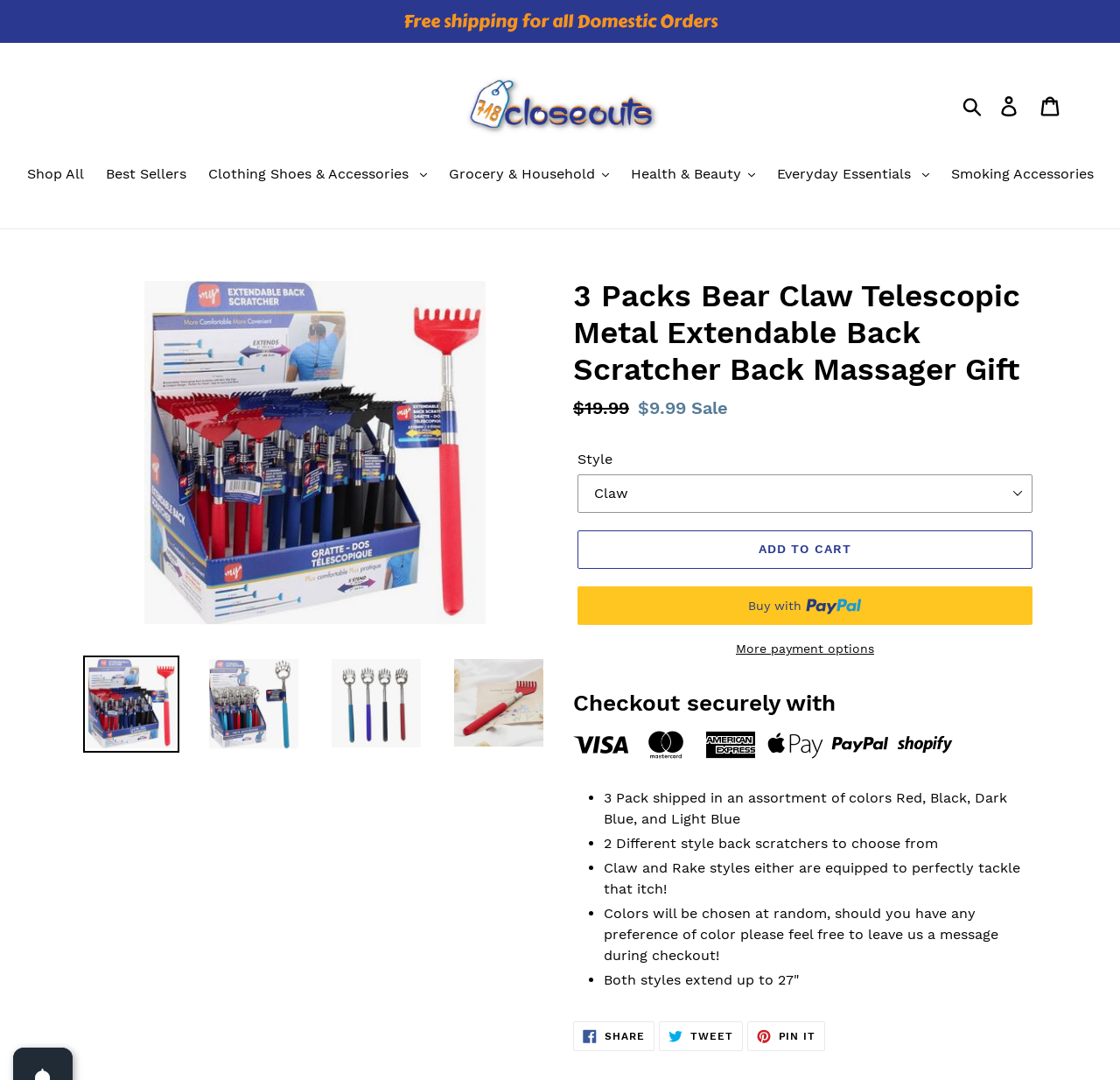What is the price of the product?
Analyze the image and provide a thorough answer to the question.

The price of the product can be found in the description list detail section, where it is stated as 'Sale price: $9.99'.